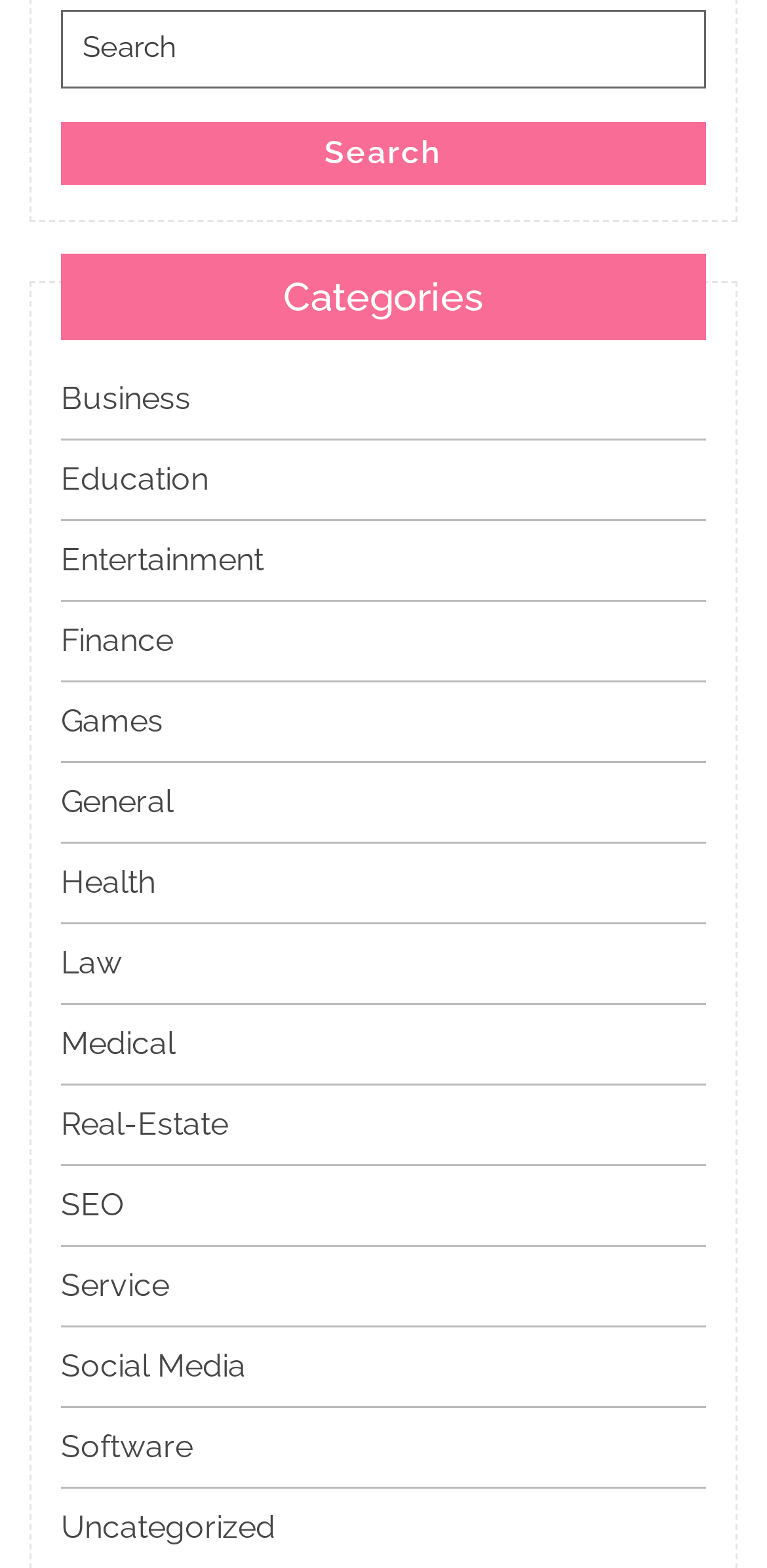Please predict the bounding box coordinates of the element's region where a click is necessary to complete the following instruction: "Click the Search button". The coordinates should be represented by four float numbers between 0 and 1, i.e., [left, top, right, bottom].

[0.079, 0.077, 0.921, 0.118]